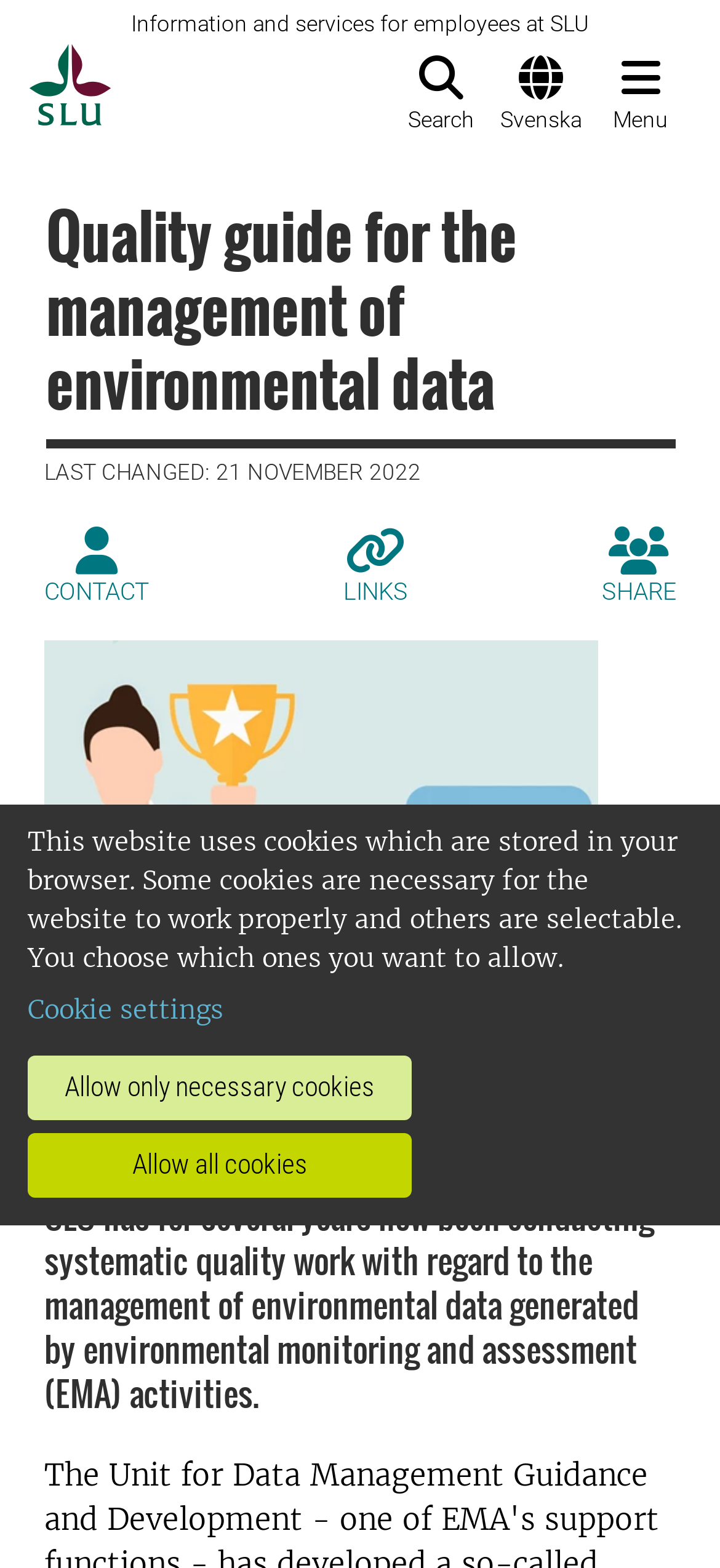Give a detailed account of the webpage.

The webpage is about a quality guide for the management of environmental data at SLU. At the top left corner, there is a link to the start page. Below it, there is a header section that spans the entire width of the page, containing a navigation menu with a search button, a language selection link, and a menu button. 

In the main content area, there is a heading that reads "Quality guide for the management of environmental data" followed by a text indicating the last changed date, "21 November 2022". 

On the left side, there are three links: "CONTACT", "LINKS", and "SHARE". Below these links, there is an image of a business success female. 

The main content of the page is a paragraph of text that describes SLU's systematic quality work regarding the management of environmental data generated by environmental monitoring and assessment activities. This text is located below the image and spans about 85% of the page width.

At the very top of the page, there is a cookie notification message with two buttons: "Allow only necessary cookies" and "Allow all cookies".